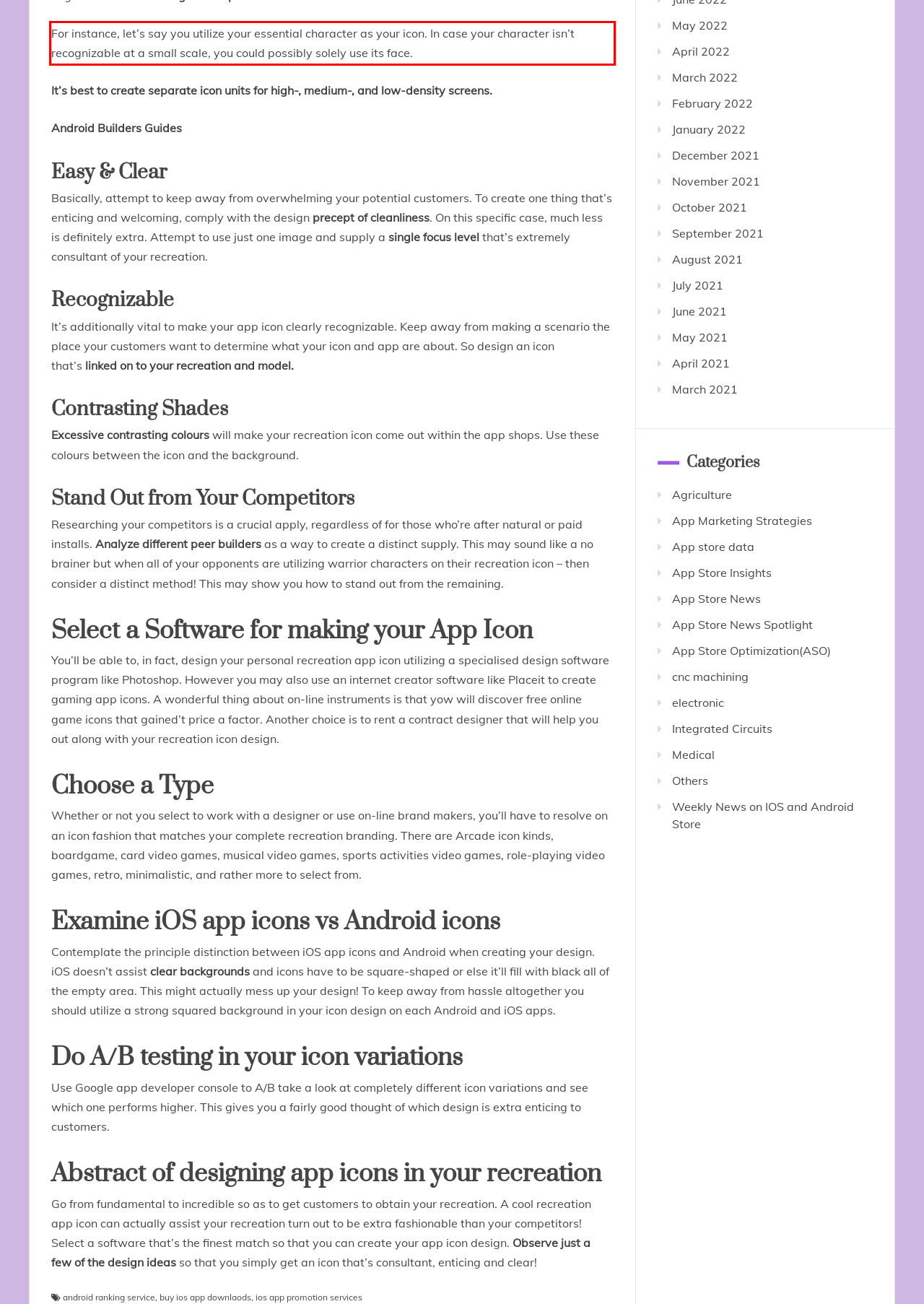Within the screenshot of the webpage, locate the red bounding box and use OCR to identify and provide the text content inside it.

For instance, let’s say you utilize your essential character as your icon. In case your character isn’t recognizable at a small scale, you could possibly solely use its face.